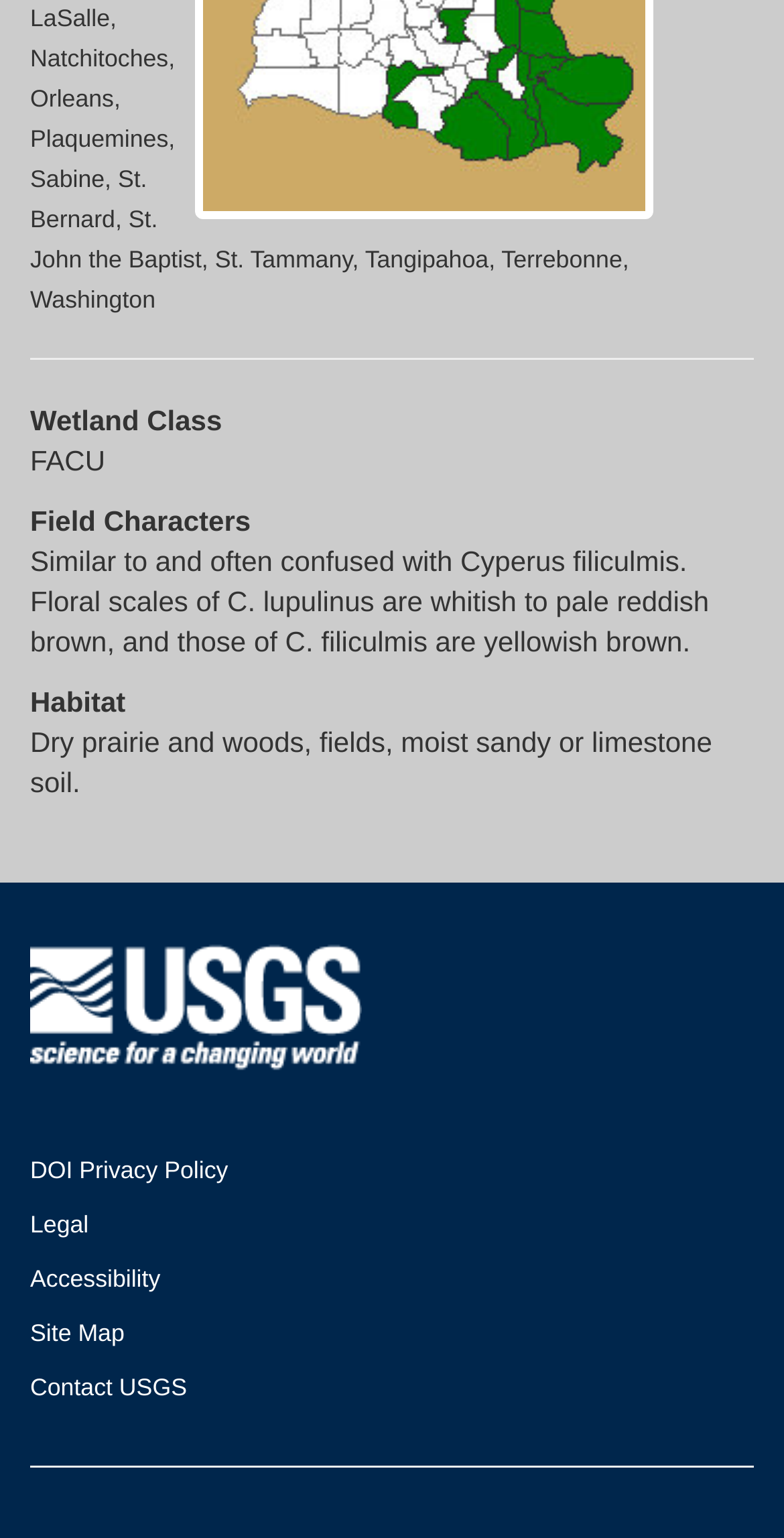Please study the image and answer the question comprehensively:
How many links are present in the footer section?

The answer can be found by counting the number of link elements present in the footer section, which are 'USGS', 'DOI Privacy Policy', 'Legal', 'Accessibility', and 'Site Map', totaling 5 links.